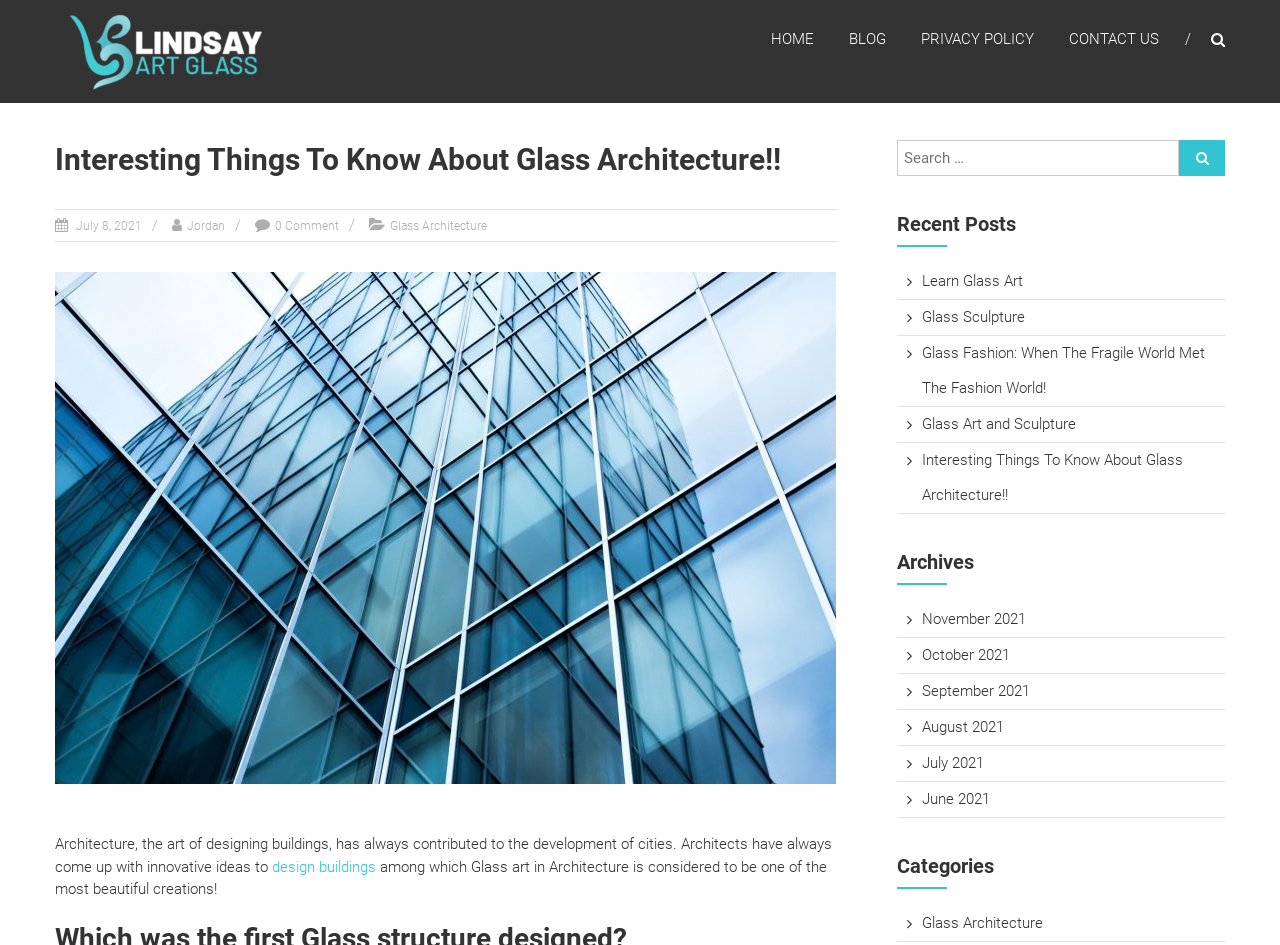Please identify the bounding box coordinates of the region to click in order to complete the task: "Click on the 'Lindsay Art Glass' link". The coordinates must be four float numbers between 0 and 1, specified as [left, top, right, bottom].

[0.047, 0.044, 0.22, 0.063]